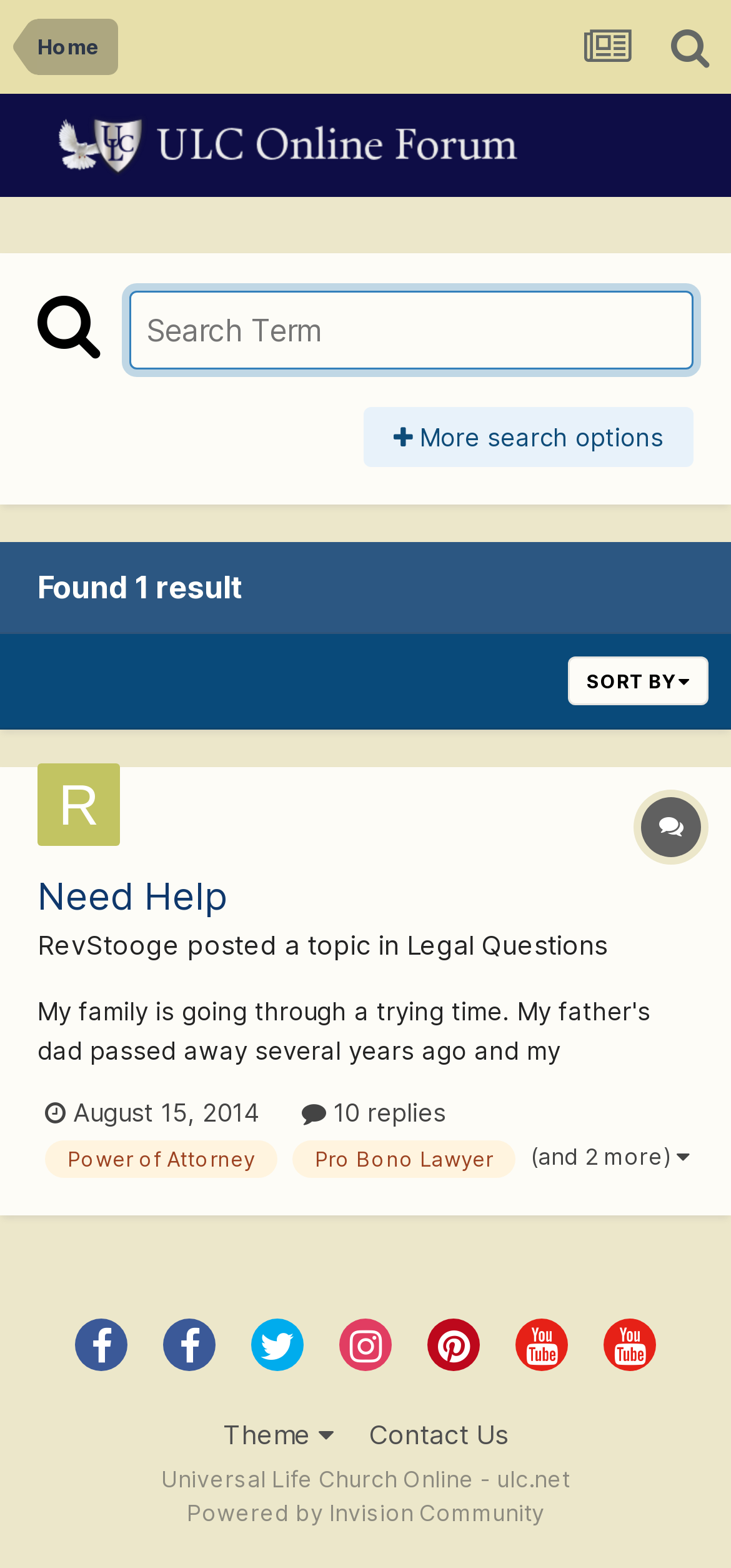Based on the visual content of the image, answer the question thoroughly: What is the username of the person who posted the topic?

I found the link 'RevStooge' with an image, which indicates the username of the person who posted the topic.